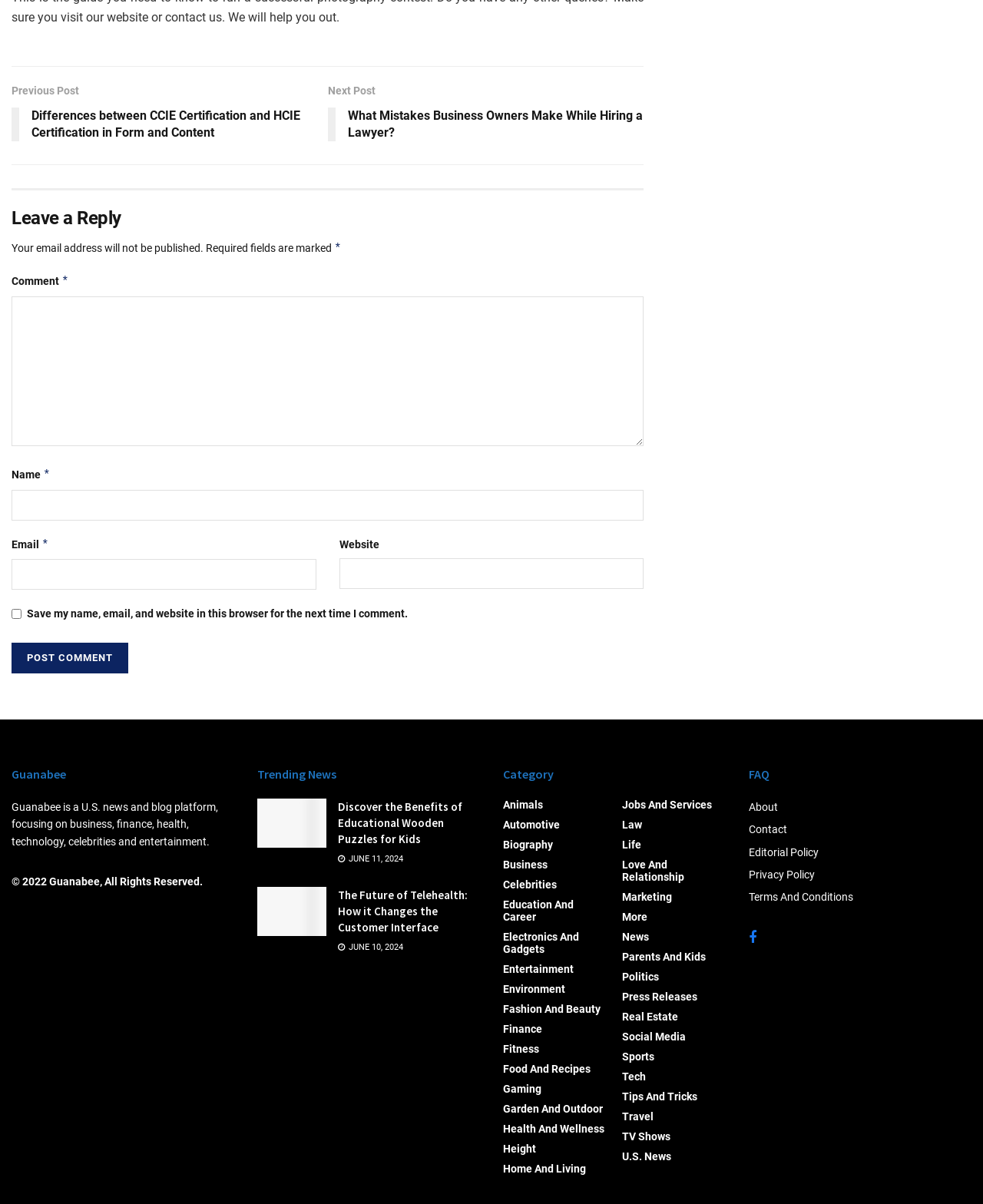Can you show the bounding box coordinates of the region to click on to complete the task described in the instruction: "Explore the category of business"?

[0.512, 0.713, 0.557, 0.723]